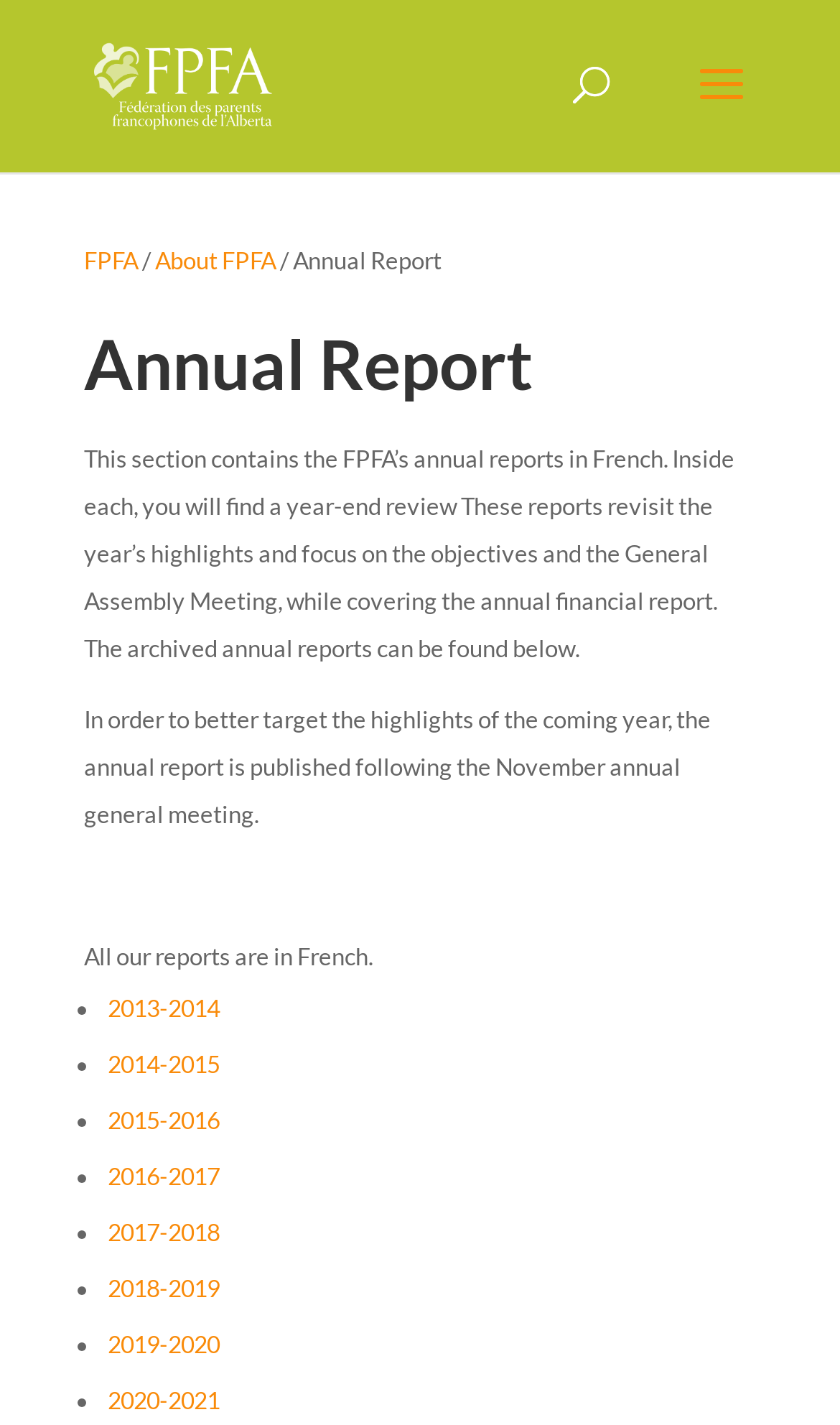Please mark the bounding box coordinates of the area that should be clicked to carry out the instruction: "go to FPFA homepage".

[0.108, 0.05, 0.329, 0.069]